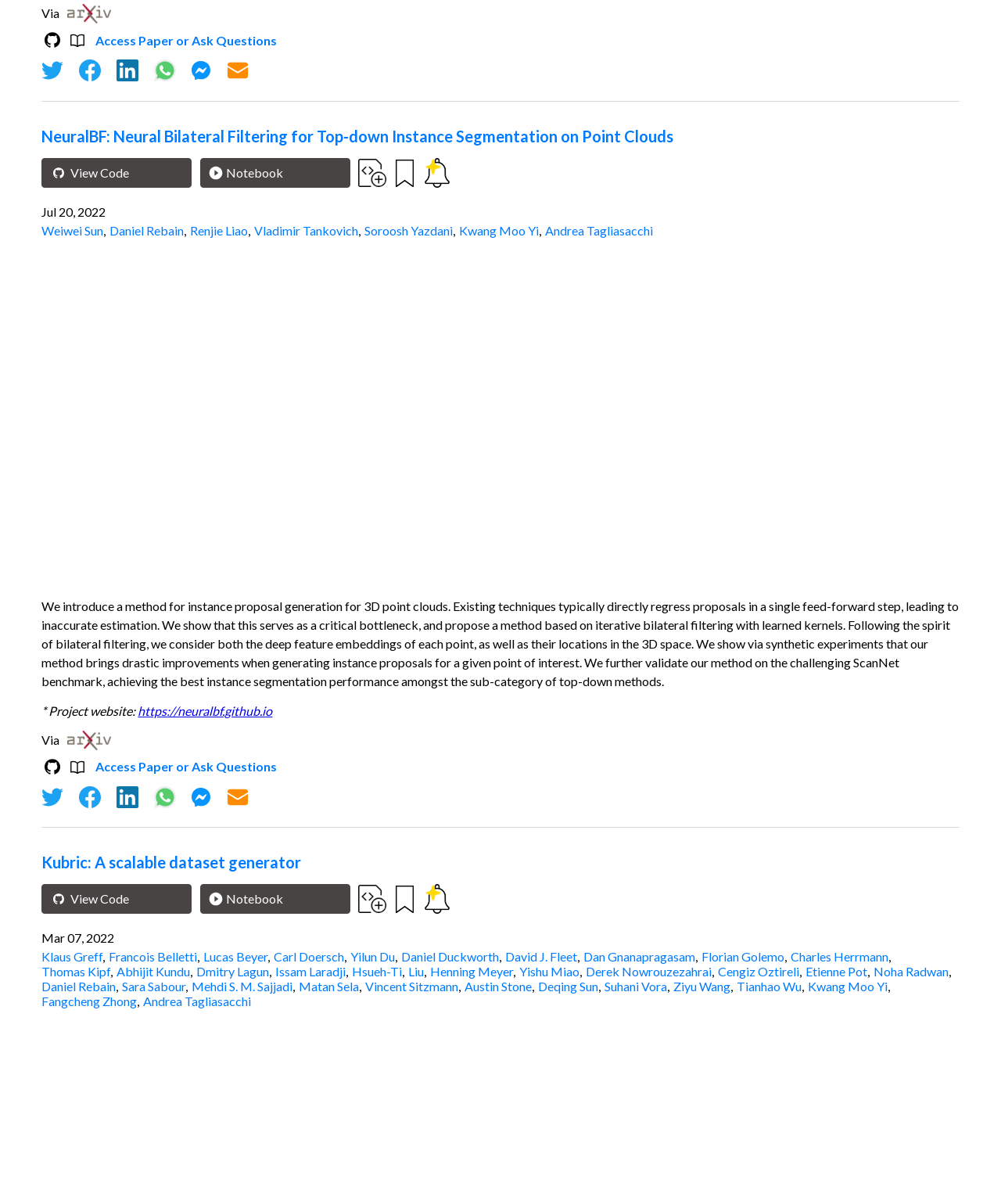Analyze the image and answer the question with as much detail as possible: 
What is the date of the research paper?

I found the date of the research paper by looking at the static text element with the date 'Jul 20, 2022'.